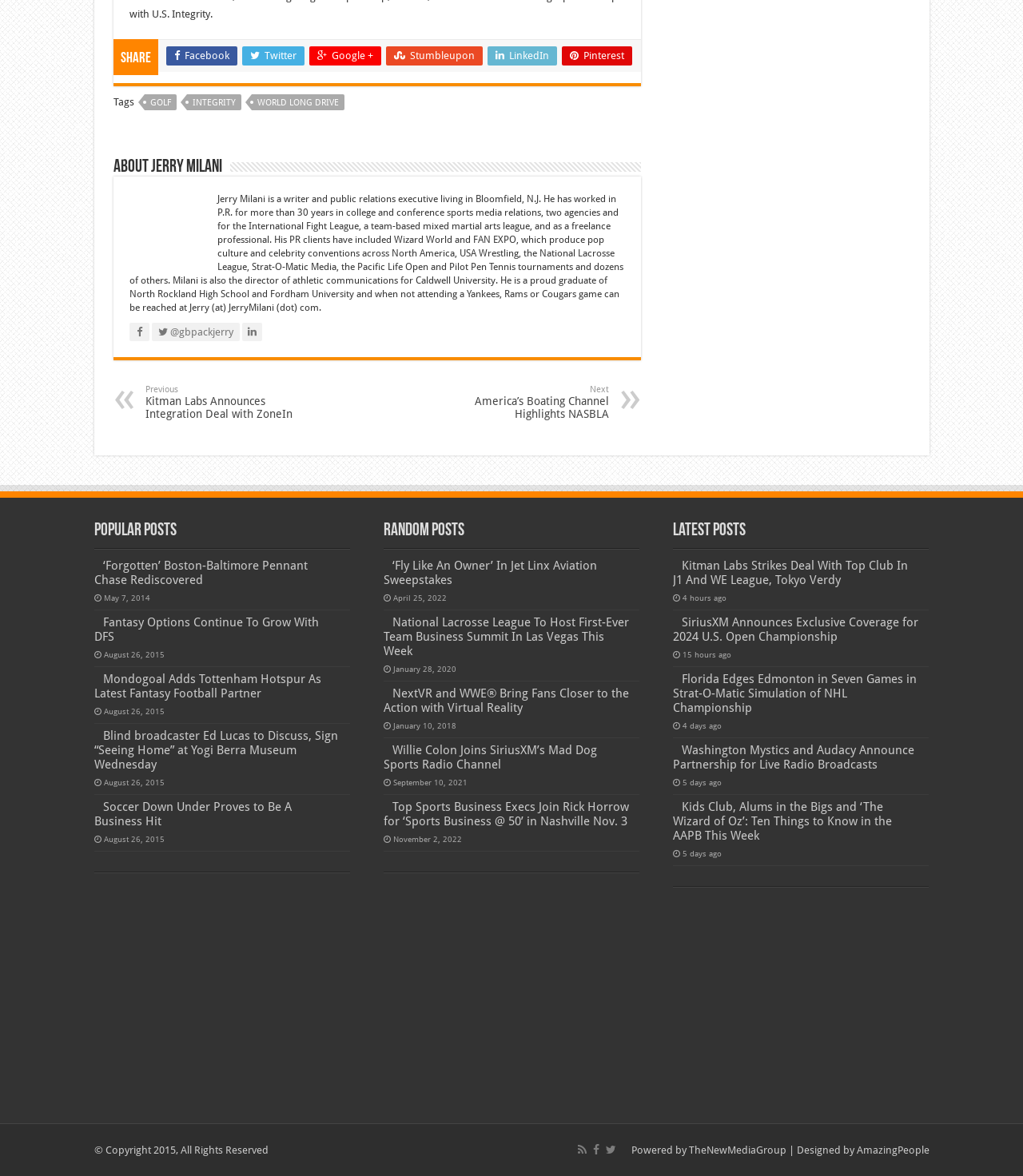Kindly determine the bounding box coordinates for the area that needs to be clicked to execute this instruction: "Follow Brad Pilon on Facebook".

None